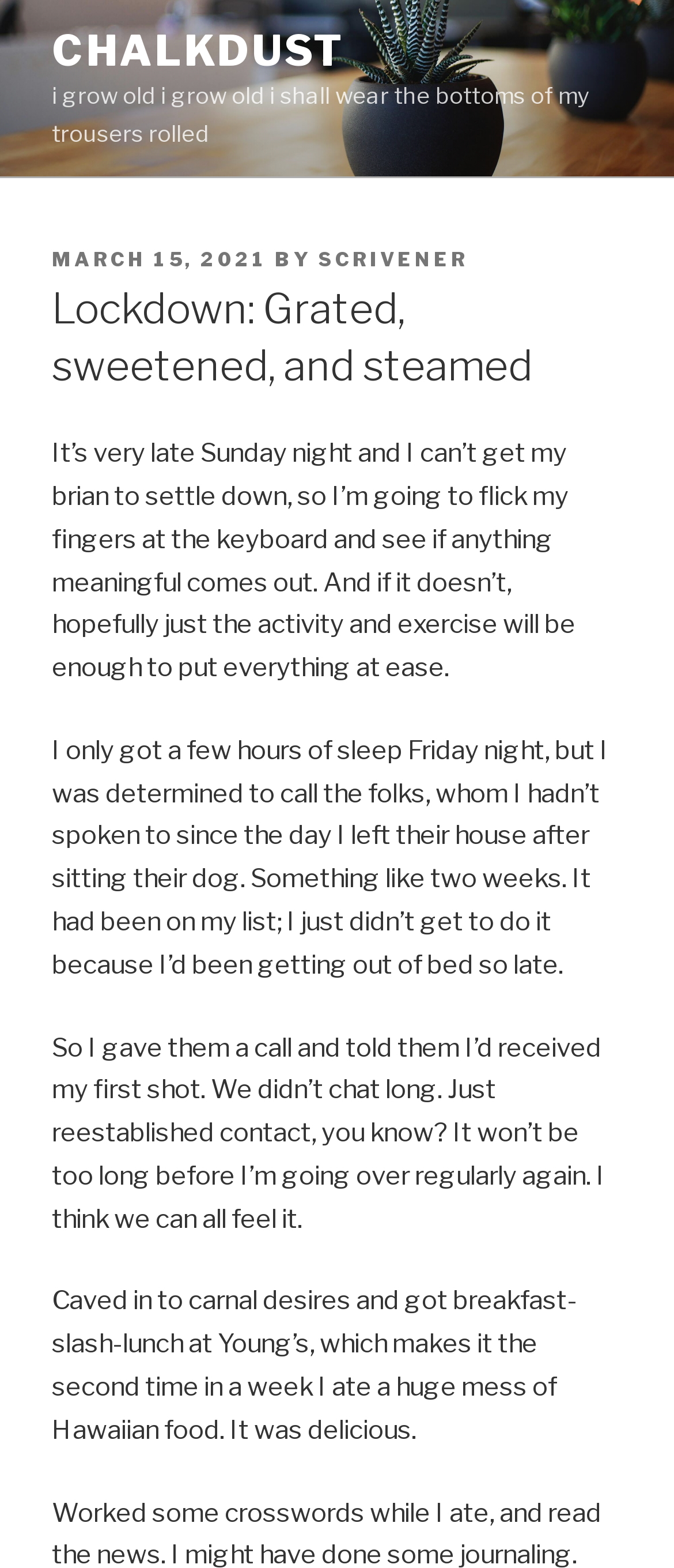Determine the main headline of the webpage and provide its text.

Lockdown: Grated, sweetened, and steamed